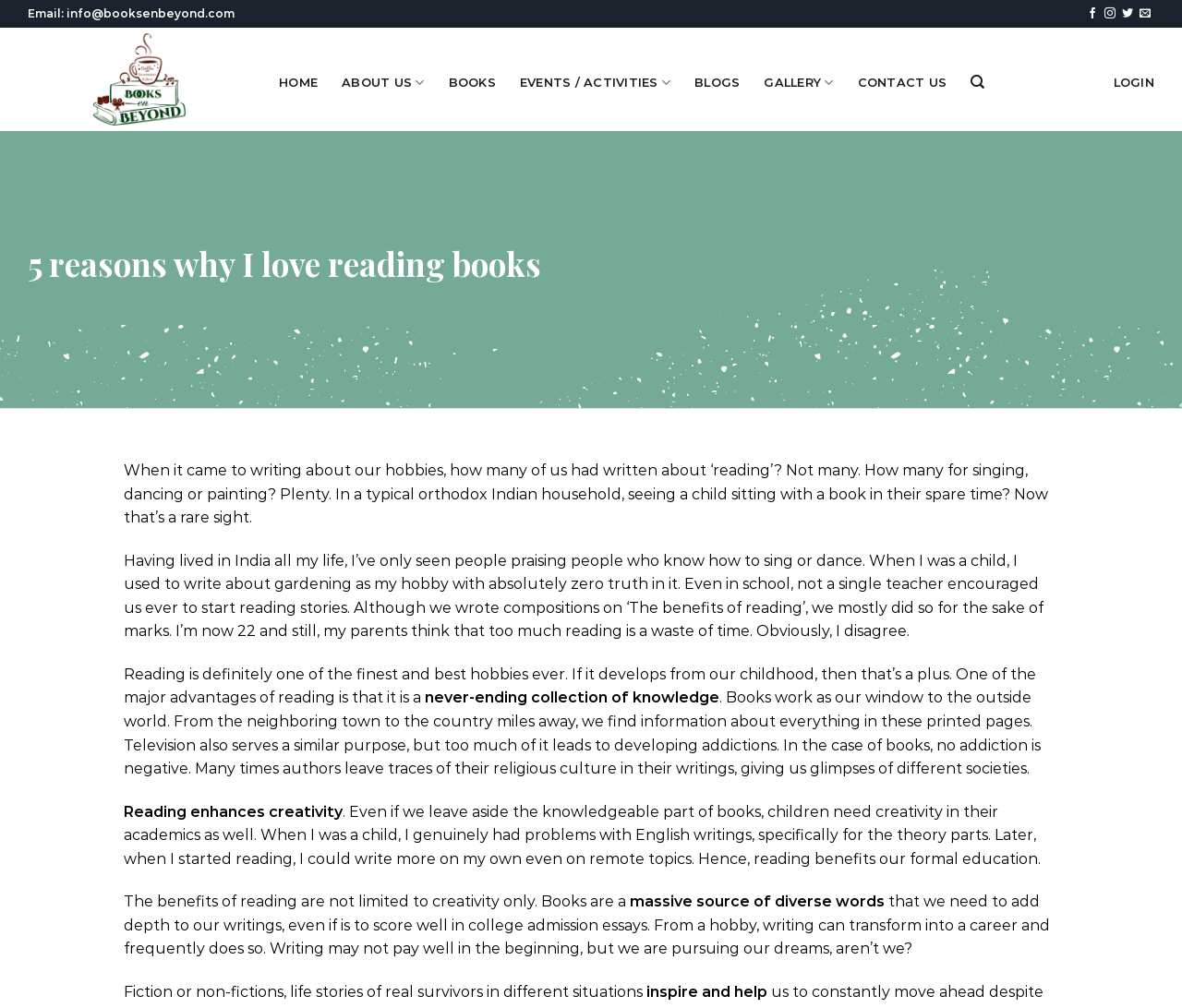Find the bounding box of the element with the following description: "Contact Us". The coordinates must be four float numbers between 0 and 1, formatted as [left, top, right, bottom].

[0.726, 0.064, 0.801, 0.1]